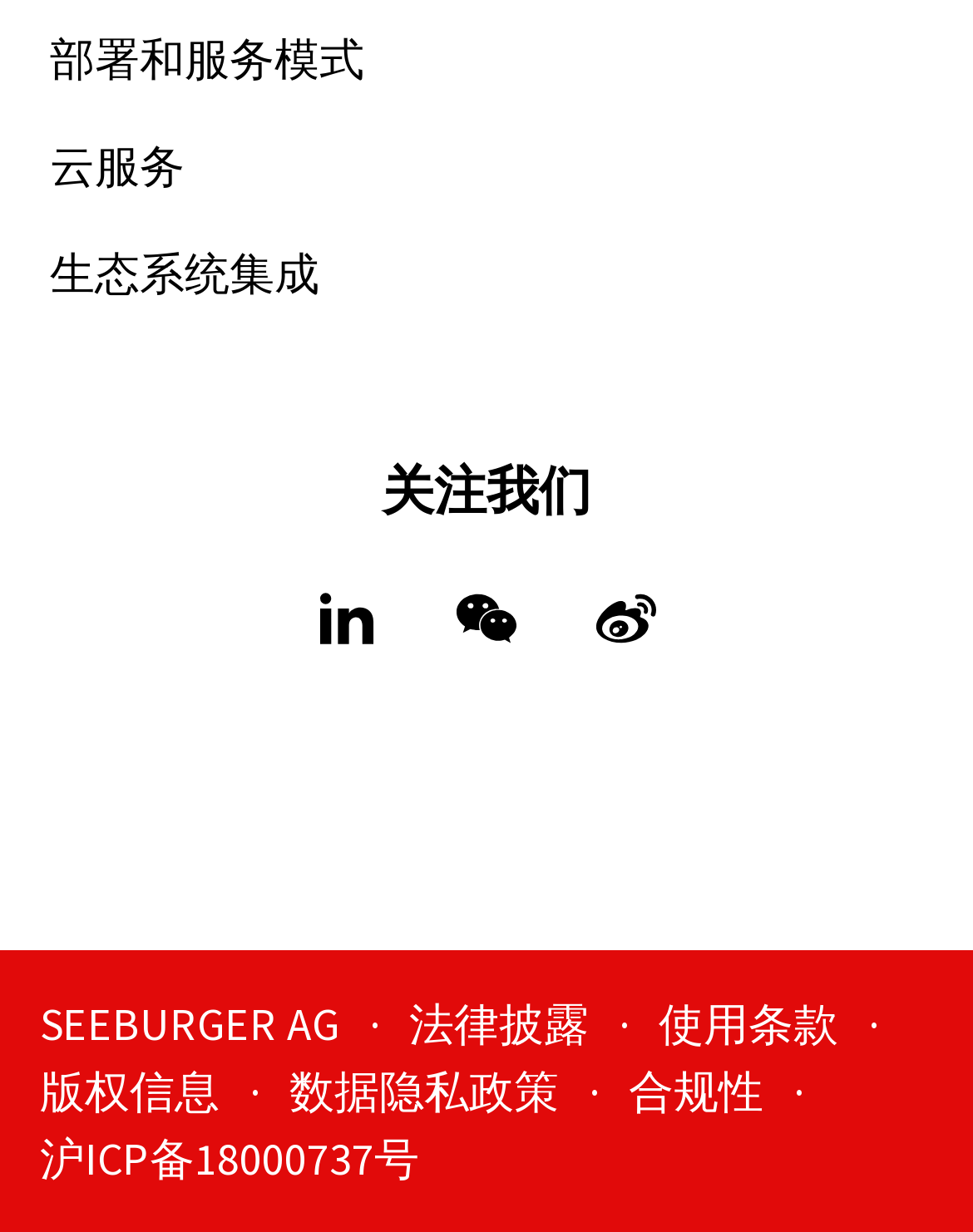Please specify the bounding box coordinates of the clickable section necessary to execute the following command: "Follow us on 领英".

[0.326, 0.49, 0.387, 0.536]